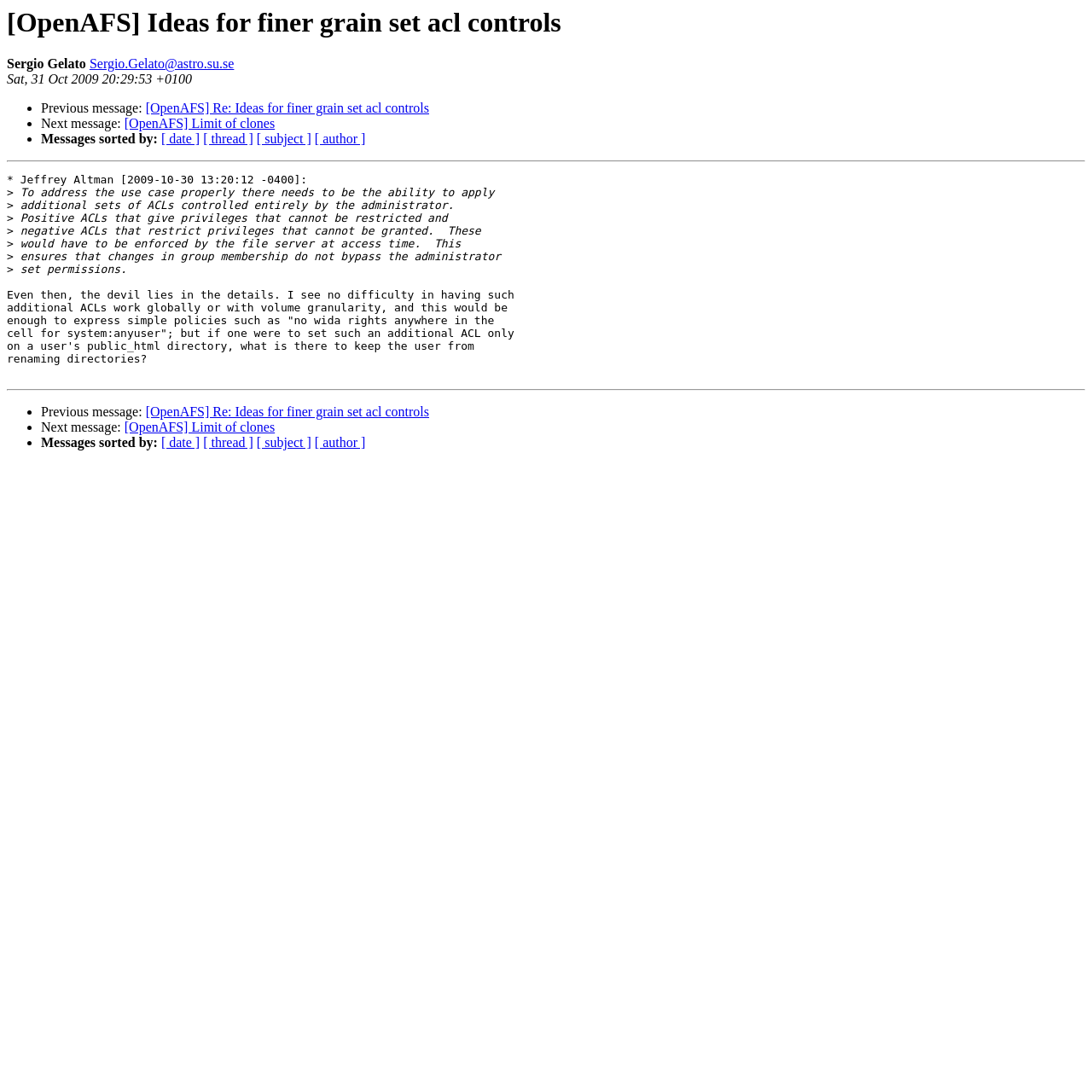What is the purpose of the additional ACLs?
Please respond to the question with as much detail as possible.

I inferred the answer by reading the text content of the webpage, specifically the part that says 'Positive ACLs that give privileges that cannot be restricted and negative ACLs that restrict privileges that cannot be granted.' which suggests that the additional ACLs are meant to apply privileges and restrictions.